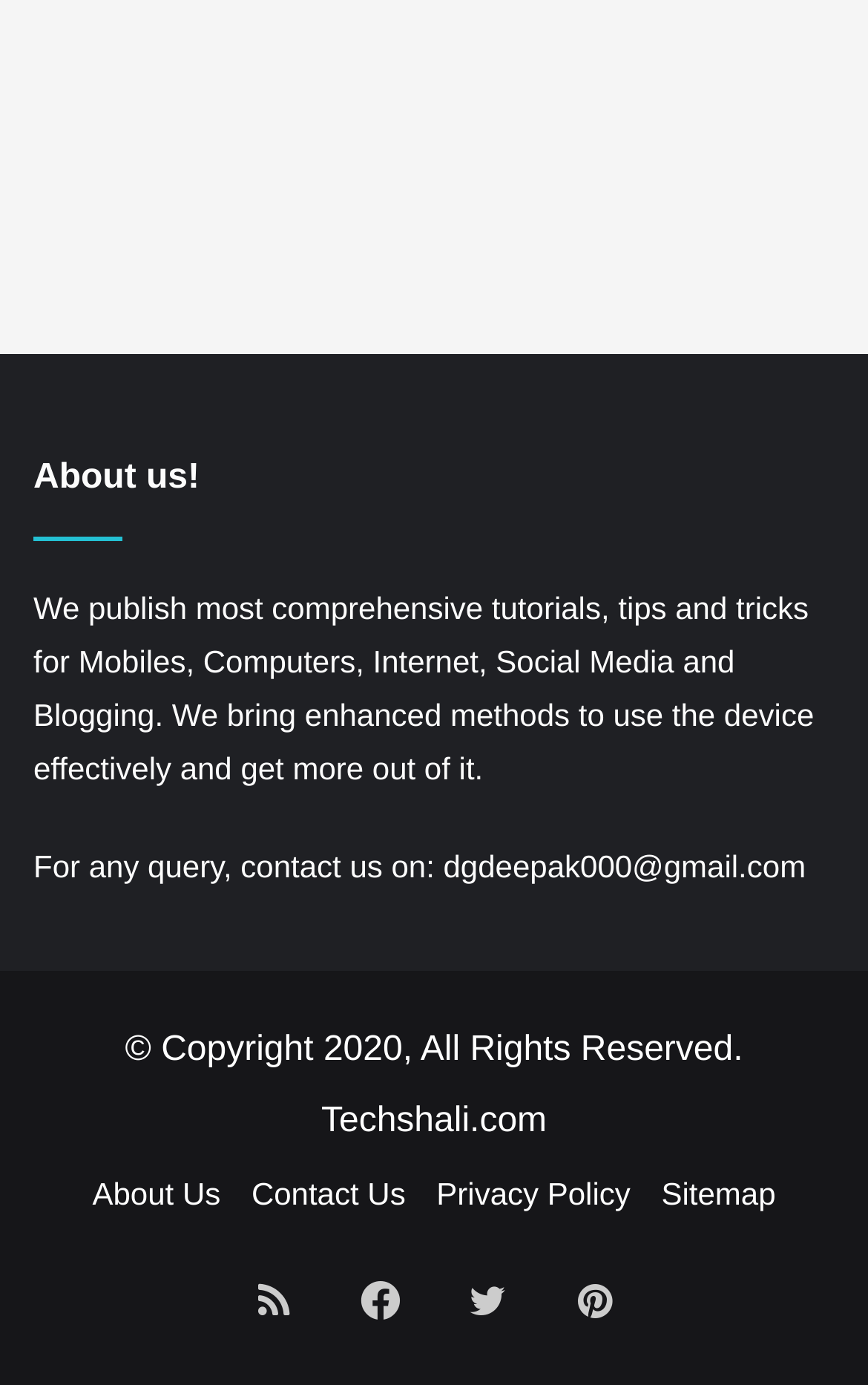Using a single word or phrase, answer the following question: 
What is the website about?

Tutorials and tips